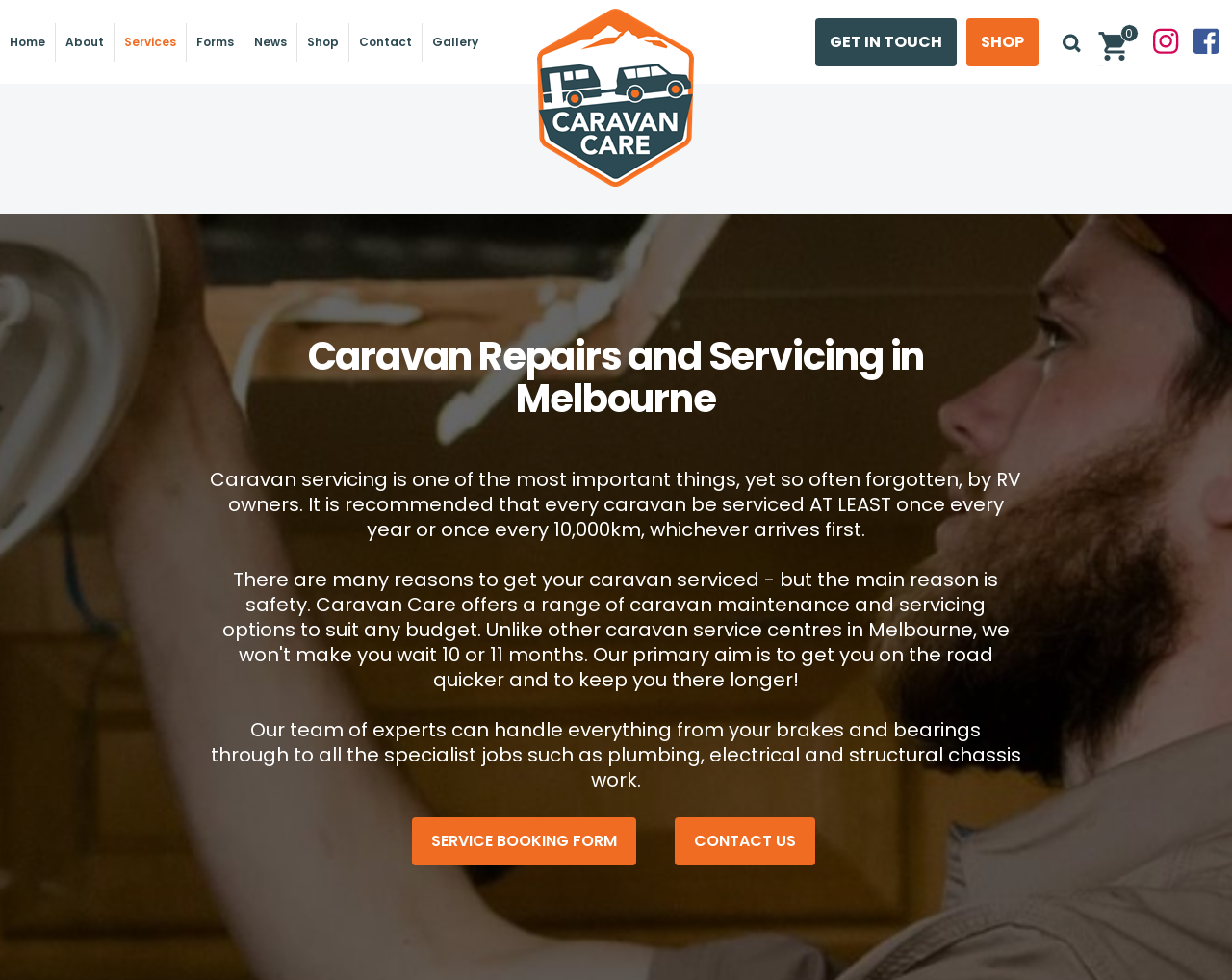Please locate the bounding box coordinates of the element that needs to be clicked to achieve the following instruction: "Search for something". The coordinates should be four float numbers between 0 and 1, i.e., [left, top, right, bottom].

[0.851, 0.027, 0.89, 0.058]